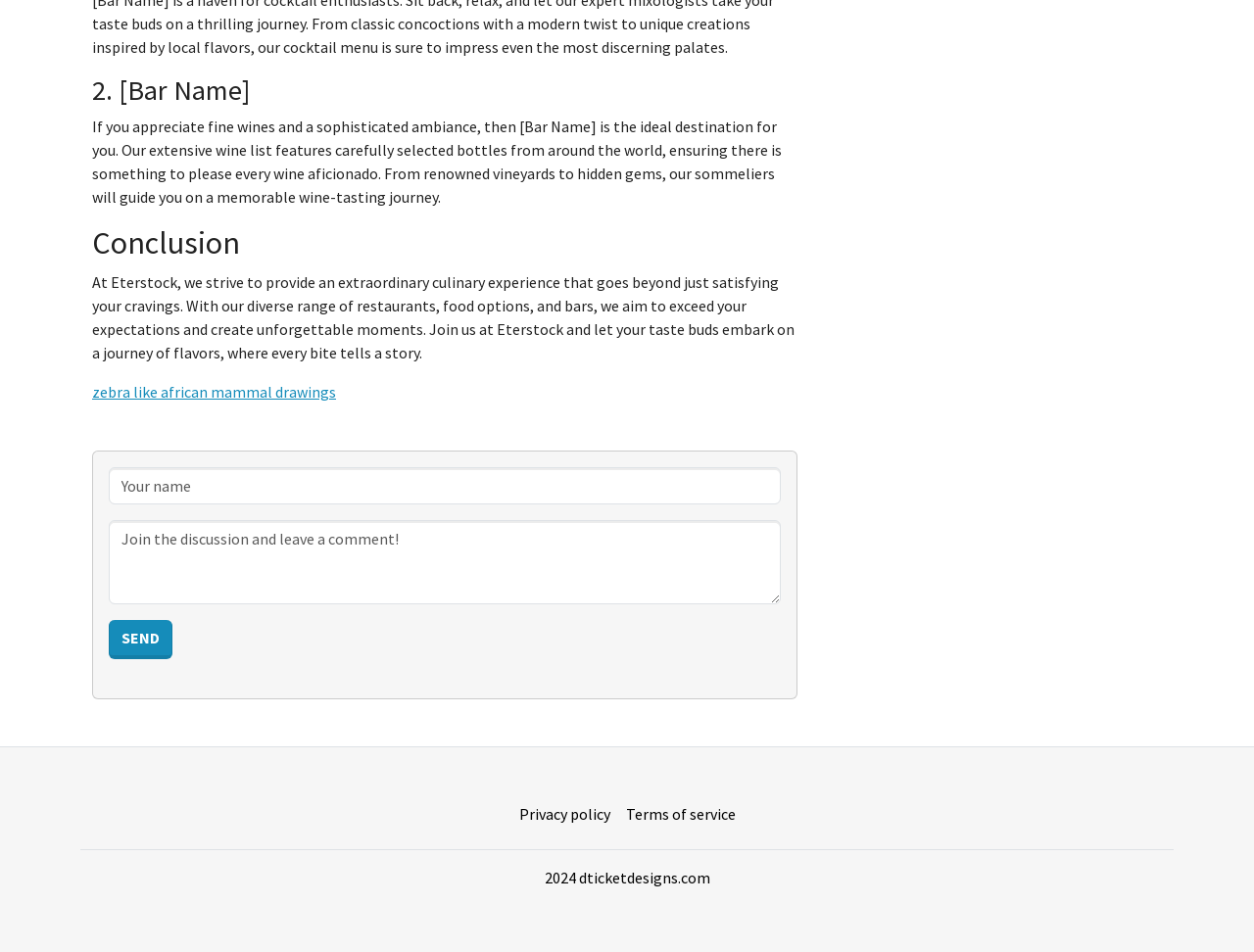By analyzing the image, answer the following question with a detailed response: What is the purpose of the sommeliers?

According to the StaticText element, the sommeliers will guide the users on a memorable wine-tasting journey, implying that their purpose is to assist and educate users about wine.